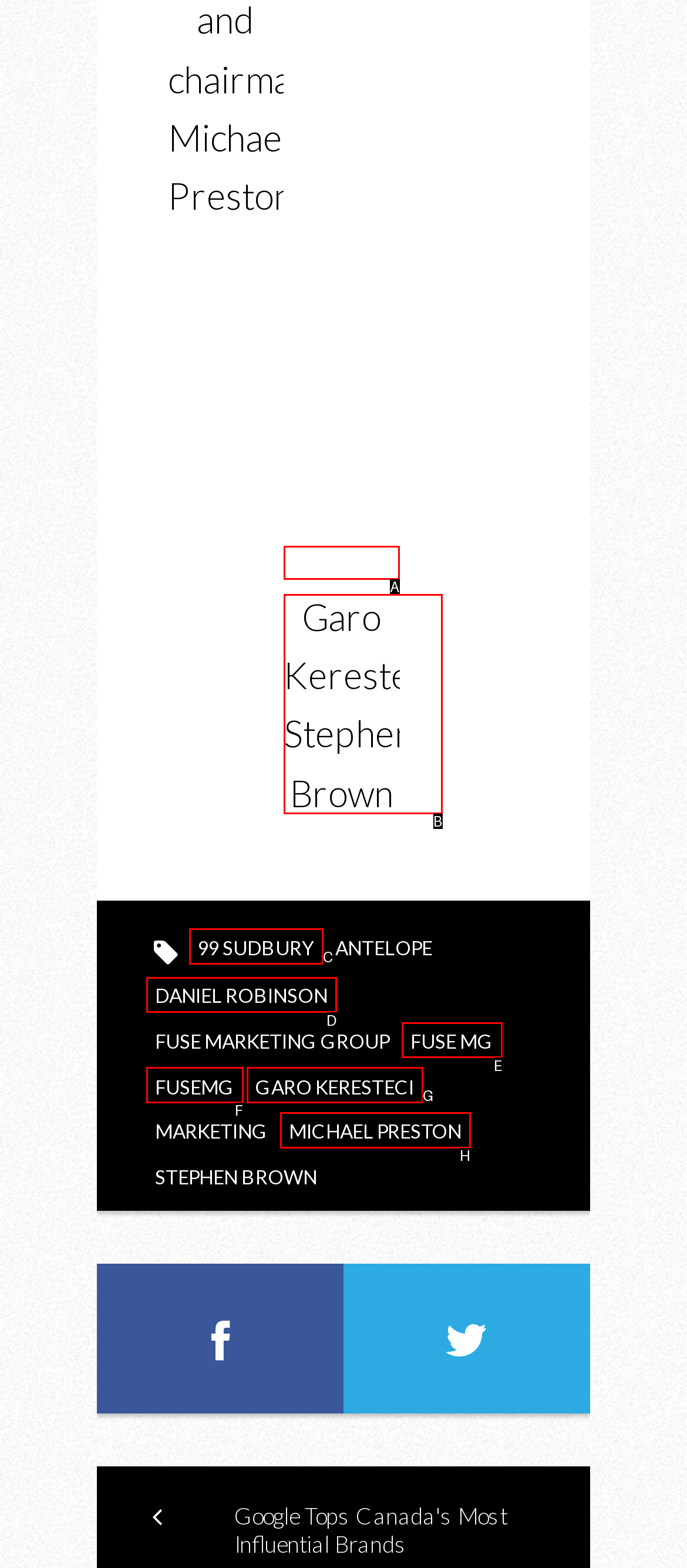Select the HTML element to finish the task: click on the link 'Garo Keresteci, Stephen Brown' Reply with the letter of the correct option.

B